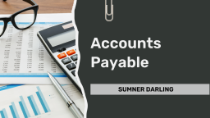What is on the desk in the image?
Using the image, provide a detailed and thorough answer to the question.

The image features a desk with a calculator, a notepad filled with financial data, and a pair of glasses, suggesting an ongoing analysis and management of accounts payable tasks.